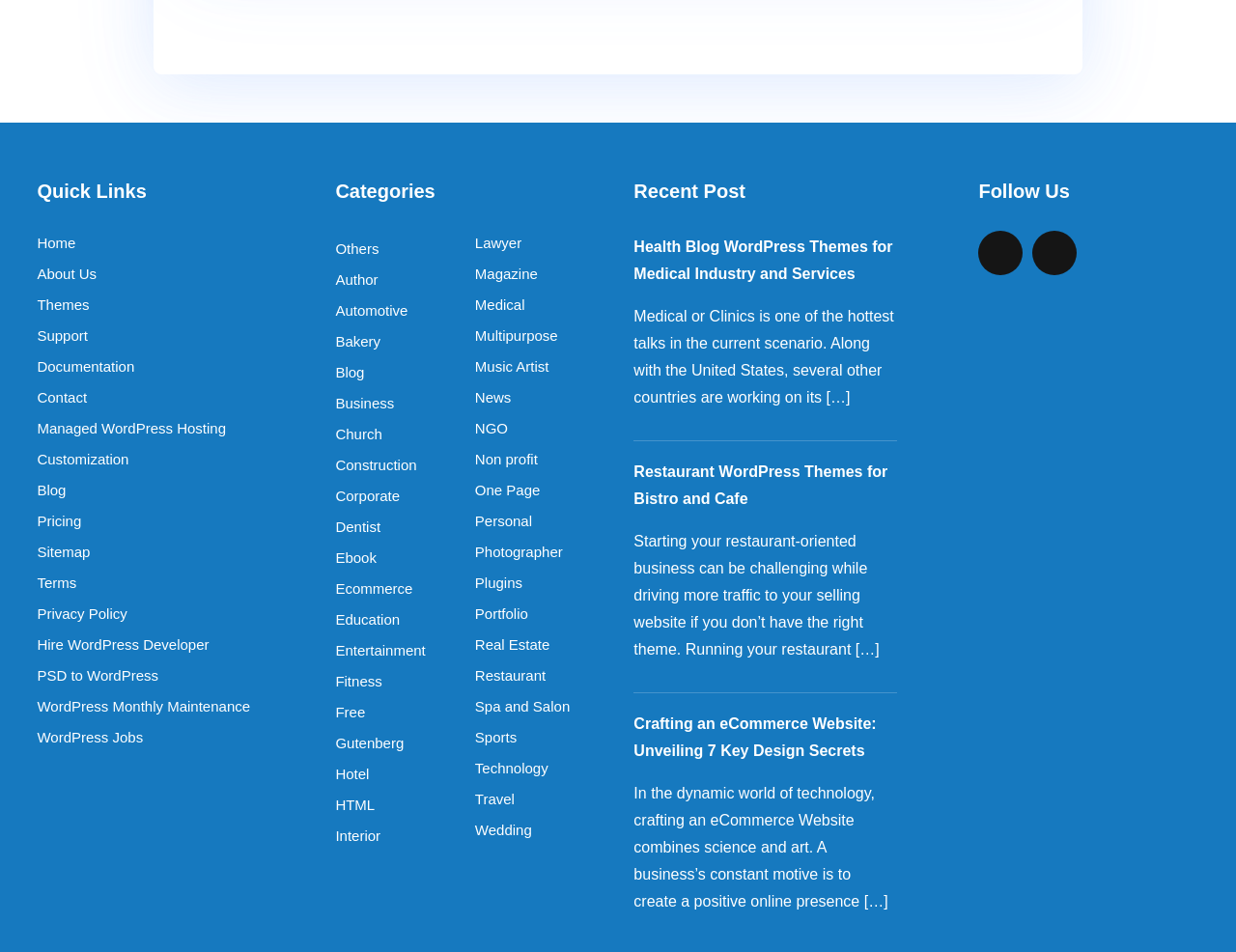From the screenshot, find the bounding box of the UI element matching this description: "About Us". Supply the bounding box coordinates in the form [left, top, right, bottom], each a float between 0 and 1.

[0.03, 0.275, 0.243, 0.301]